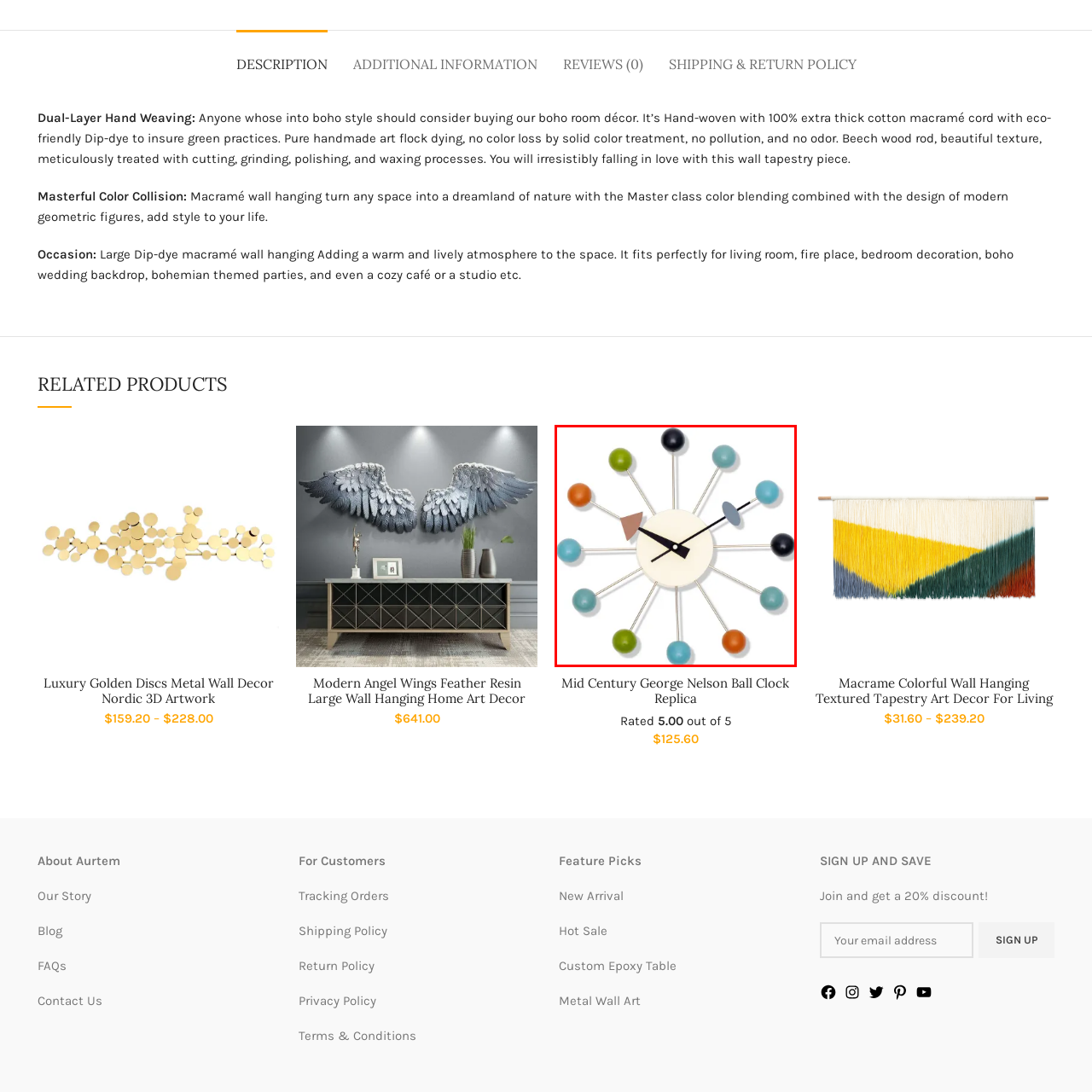Create an extensive description for the image inside the red frame.

This image showcases a vibrant and modern design of a wall clock, known as the Mid Century George Nelson Ball Clock Replica. The clock features a round central face adorned with an array of colorful balls representing the hour markers, each in a different hue including orange, green, blue, and black. The clock hands are sleek and black, contrasting sharply with the light-colored clock face, and a stylish geometric element—a triangle in brown—adds a unique touch. This piece serves as both a functional timepiece and a striking decorative artwork, making it an ideal accent for contemporary living spaces.